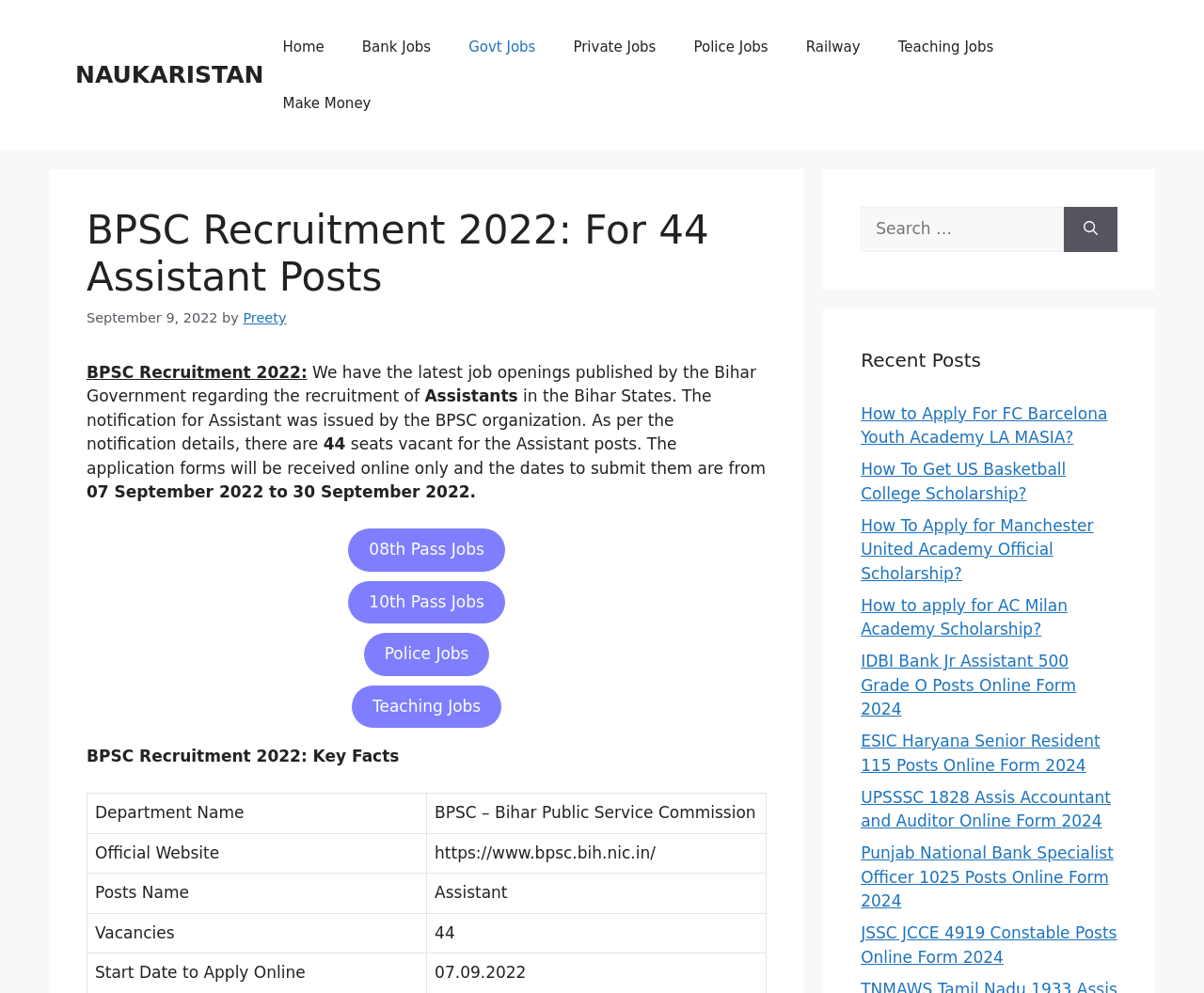Give a one-word or phrase response to the following question: What is the name of the organization issuing the notification?

BPSC